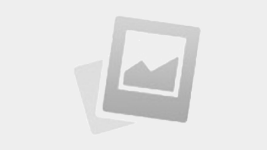Explain the image in a detailed and thorough manner.

The image is a thumbnail for a resource titled "Insights From Rare Disorders Shed Light on Common Neurodegenerative Diseases." This resource likely explores how understanding rare disorders can provide valuable information about commonly encountered neurodegenerative diseases, possibly including conditions like Alzheimer's, ALS, or other similar ailments. Accompanying the thumbnail is a link to access more detailed information, representing a key element in a broader context of educational materials focused on neurodegeneration and related research. The overarching theme centers on expanding knowledge in the field of neurobiology and the intersection of rare versus common diseases.